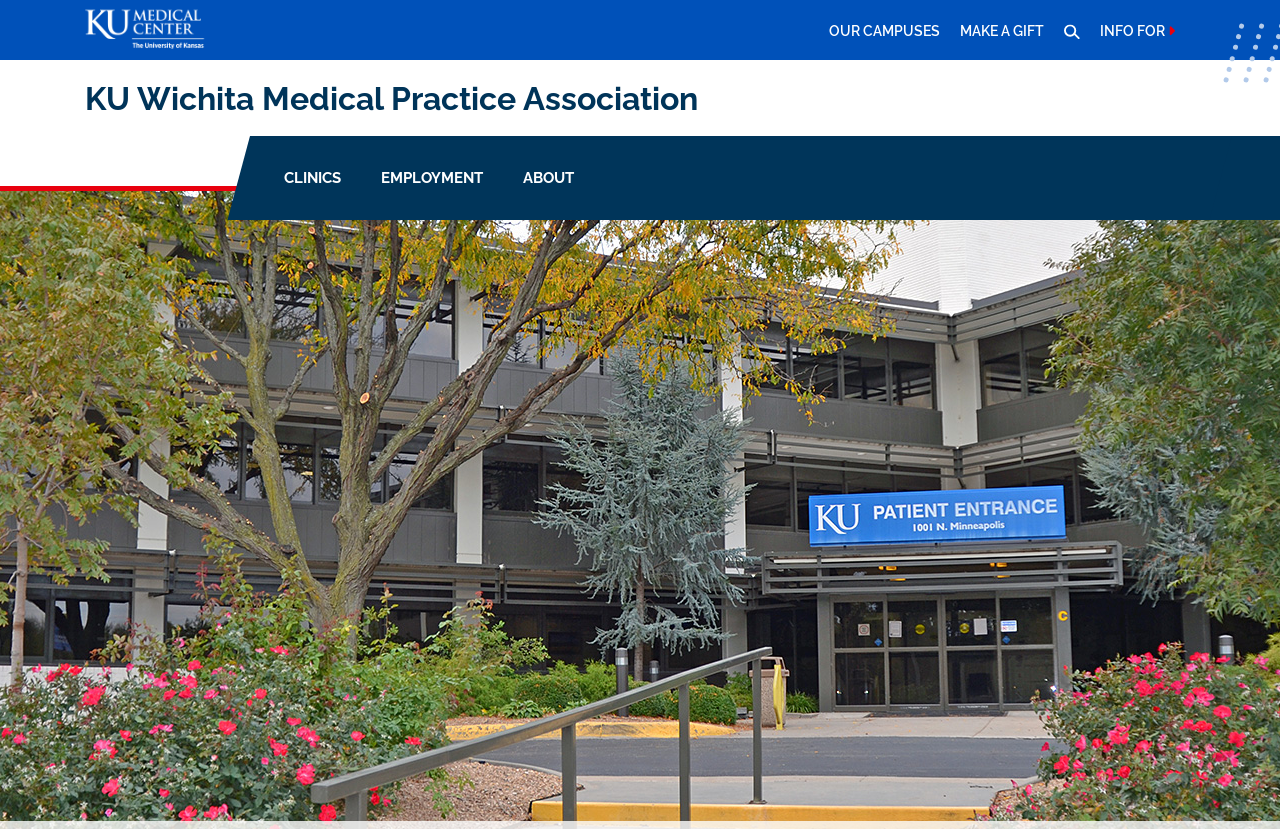Determine the bounding box coordinates of the region that needs to be clicked to achieve the task: "Visit the University of Kansas website".

[0.511, 0.077, 0.633, 0.097]